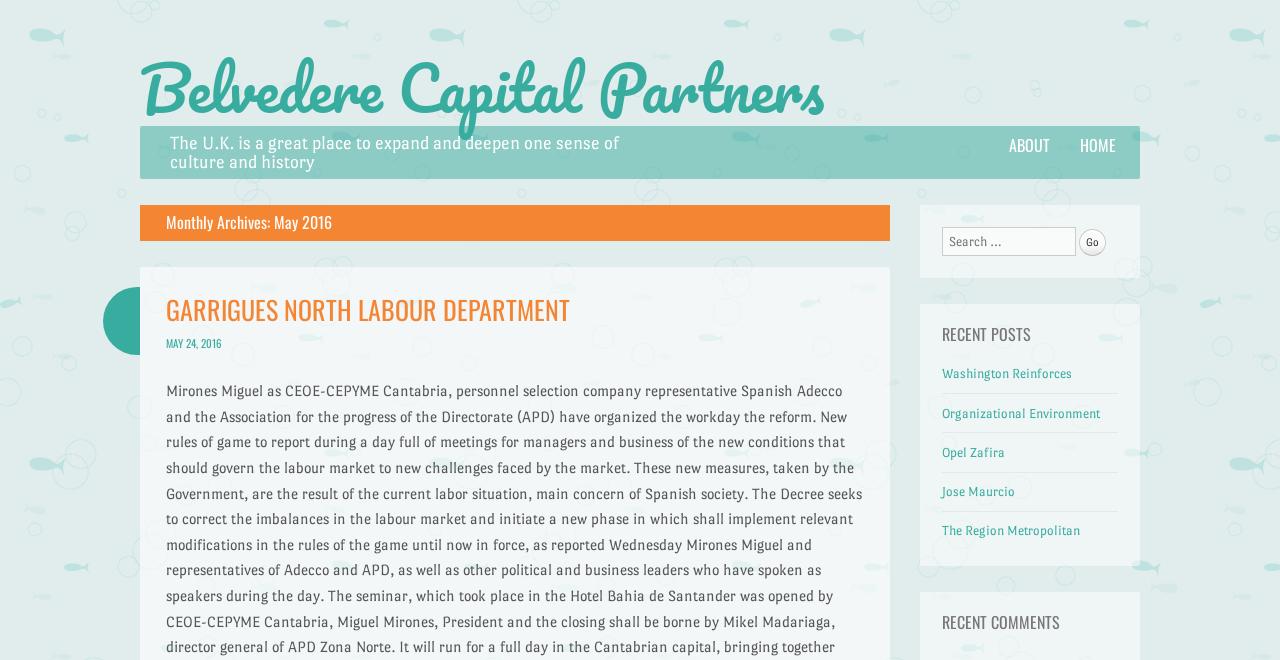How many links are there in the menu?
Give a detailed explanation using the information visible in the image.

The menu is located at the top right of the page, and it contains two links: 'HOME' and 'ABOUT'. Therefore, there are two links in the menu.